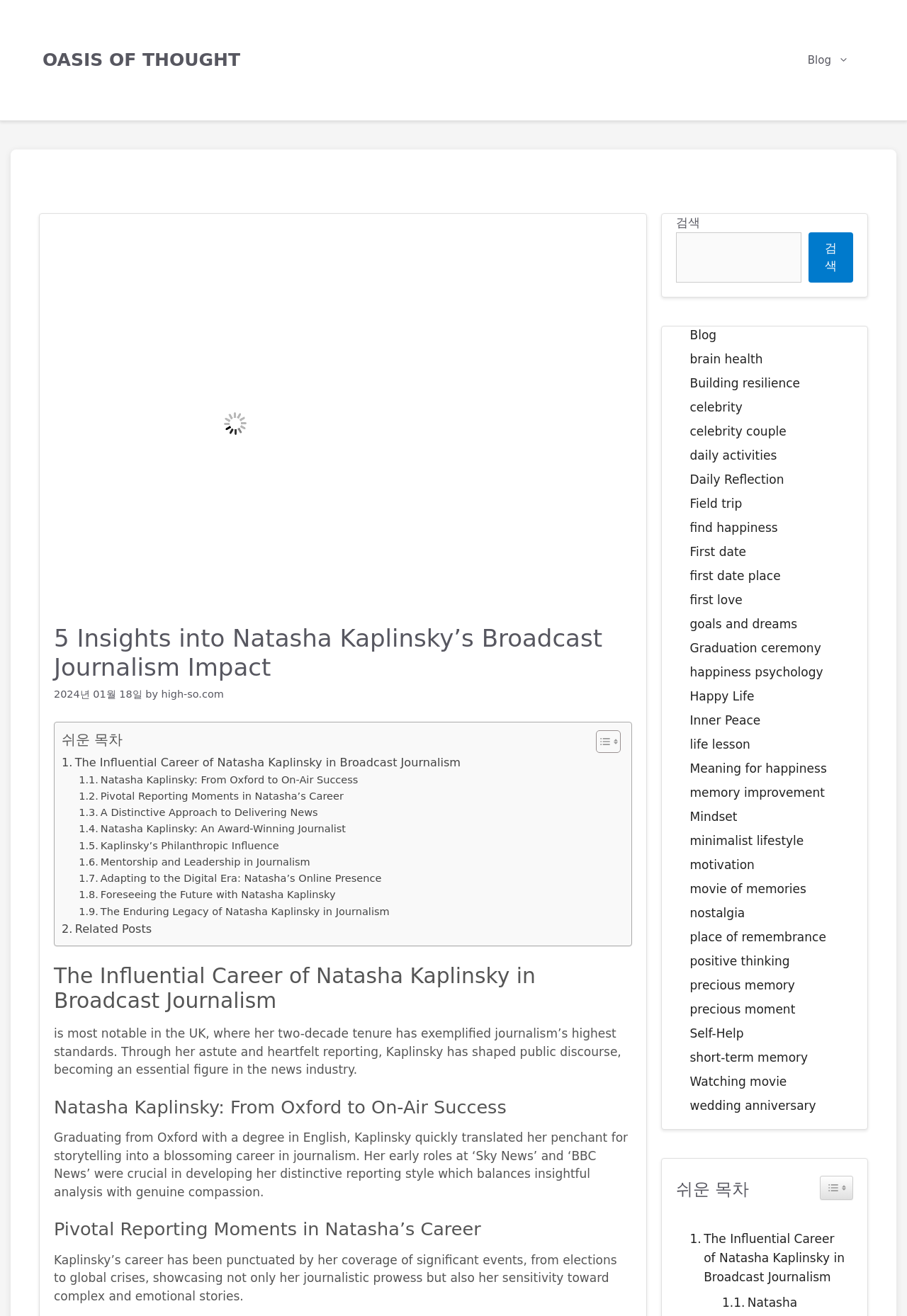Use the details in the image to answer the question thoroughly: 
What is the topic of the section that starts with 'Kaplinsky’s career has been punctuated by her coverage of significant events'?

The section that starts with 'Kaplinsky’s career has been punctuated by her coverage of significant events' is titled 'Pivotal Reporting Moments in Natasha’s Career', which is a heading in the article.